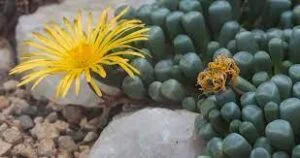Illustrate the image with a detailed caption.

The image showcases the Fenestraria Rhophalophylla, commonly known as the "Baby Toes" succulent, nestled amidst a rocky garden setting. This unique succulent features thick, plump leaves that resemble tiny toes, emerging just above the soil. In bloom, it presents a striking yellow flower, which adds a vibrant touch to its lush green foliage. Native to Namibia, this plant thrives in sandy, well-draining conditions and is favored for its low maintenance needs, making it a popular choice among succulent enthusiasts. The translucent tips of the leaves allow light to penetrate, facilitating photosynthesis even when much of the plant remains buried underground. Its fascinating appearance and minimal care requirements make it a charming addition to any garden or indoor space.